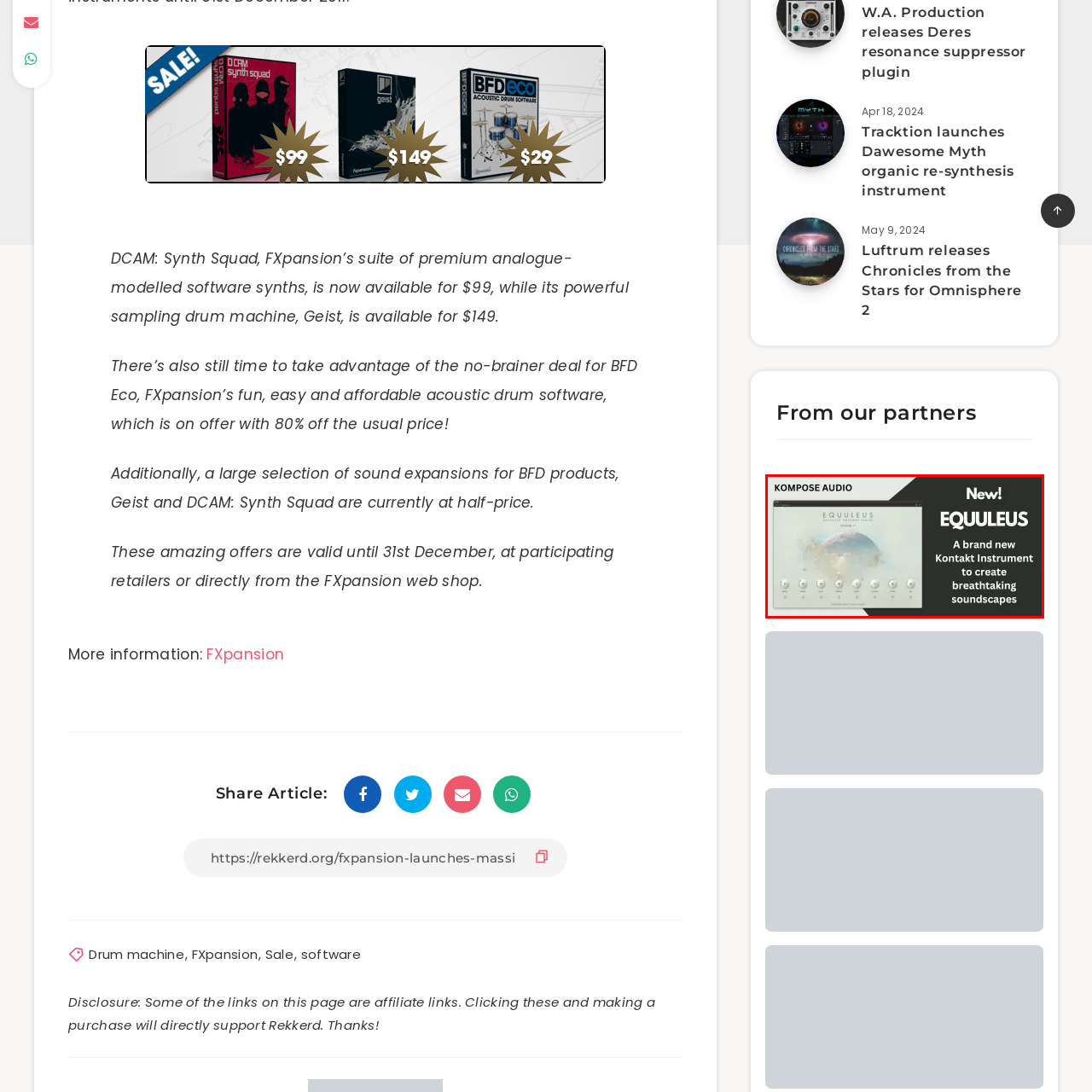What is the purpose of the knobs in the interface?
Check the image enclosed by the red bounding box and reply to the question using a single word or phrase.

Sound manipulation